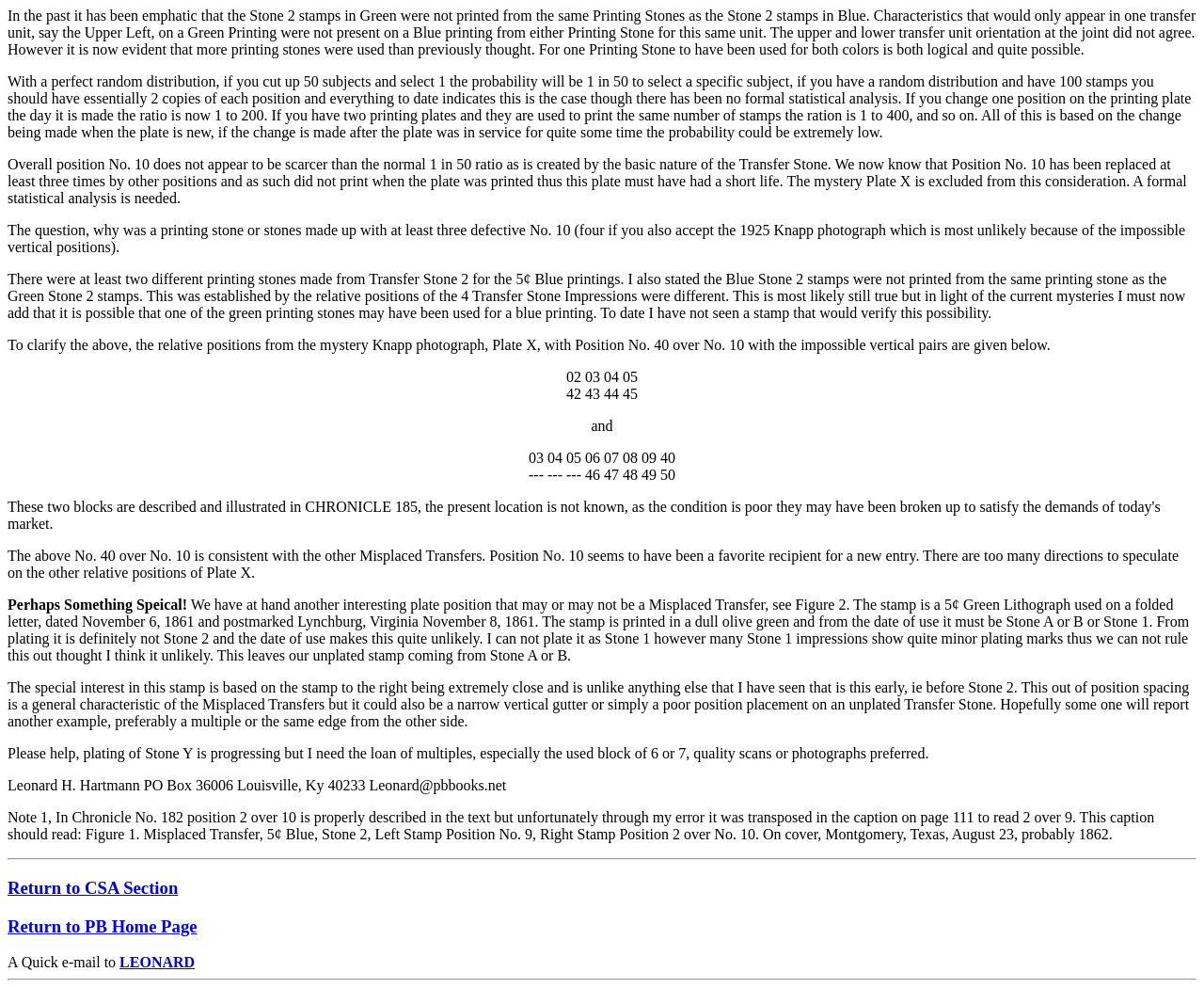What is the date of the 5¢ Green Lithograph stamp mentioned?
Please interpret the details in the image and answer the question thoroughly.

The webpage mentions a 5¢ Green Lithograph stamp used on a folded letter, dated November 6, 1861, and postmarked Lynchburg, Virginia November 8, 1861. This stamp is of interest because of its unusual spacing and possible connection to Misplaced Transfers.